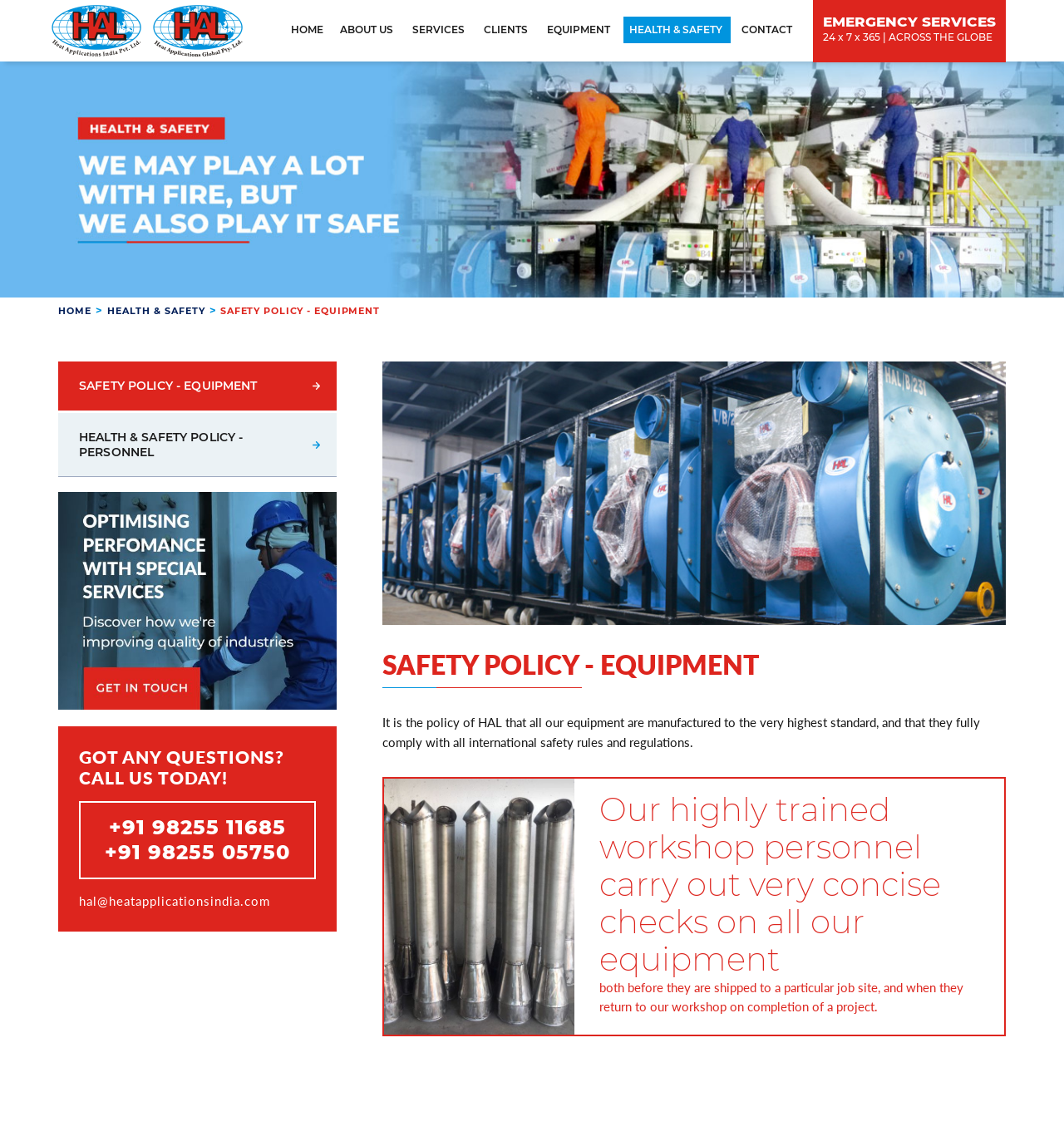Bounding box coordinates are specified in the format (top-left x, top-left y, bottom-right x, bottom-right y). All values are floating point numbers bounded between 0 and 1. Please provide the bounding box coordinate of the region this sentence describes: SAFETY POLICY - EQUIPMENT

[0.055, 0.319, 0.316, 0.362]